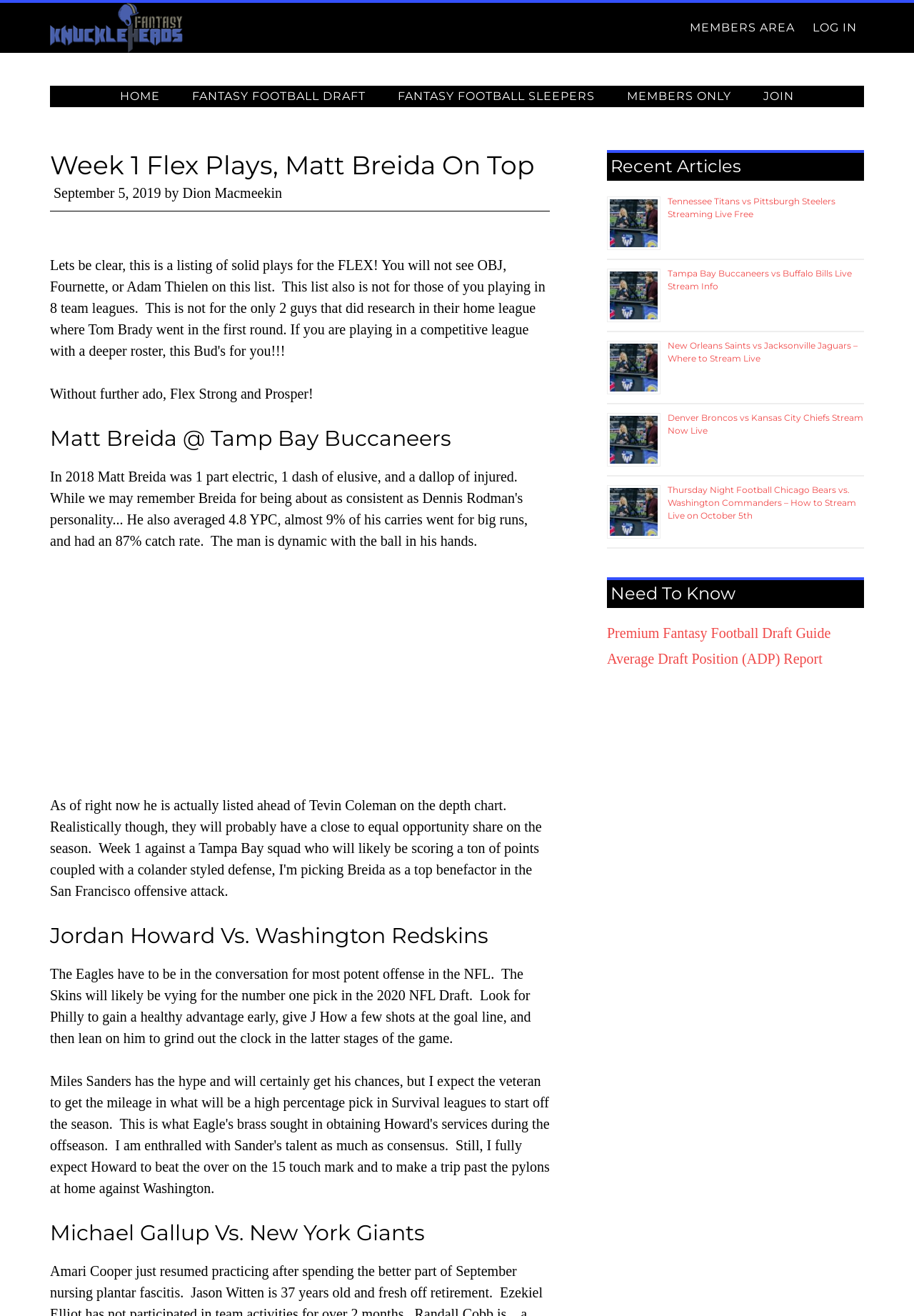Please find and generate the text of the main header of the webpage.

Week 1 Flex Plays, Matt Breida On Top